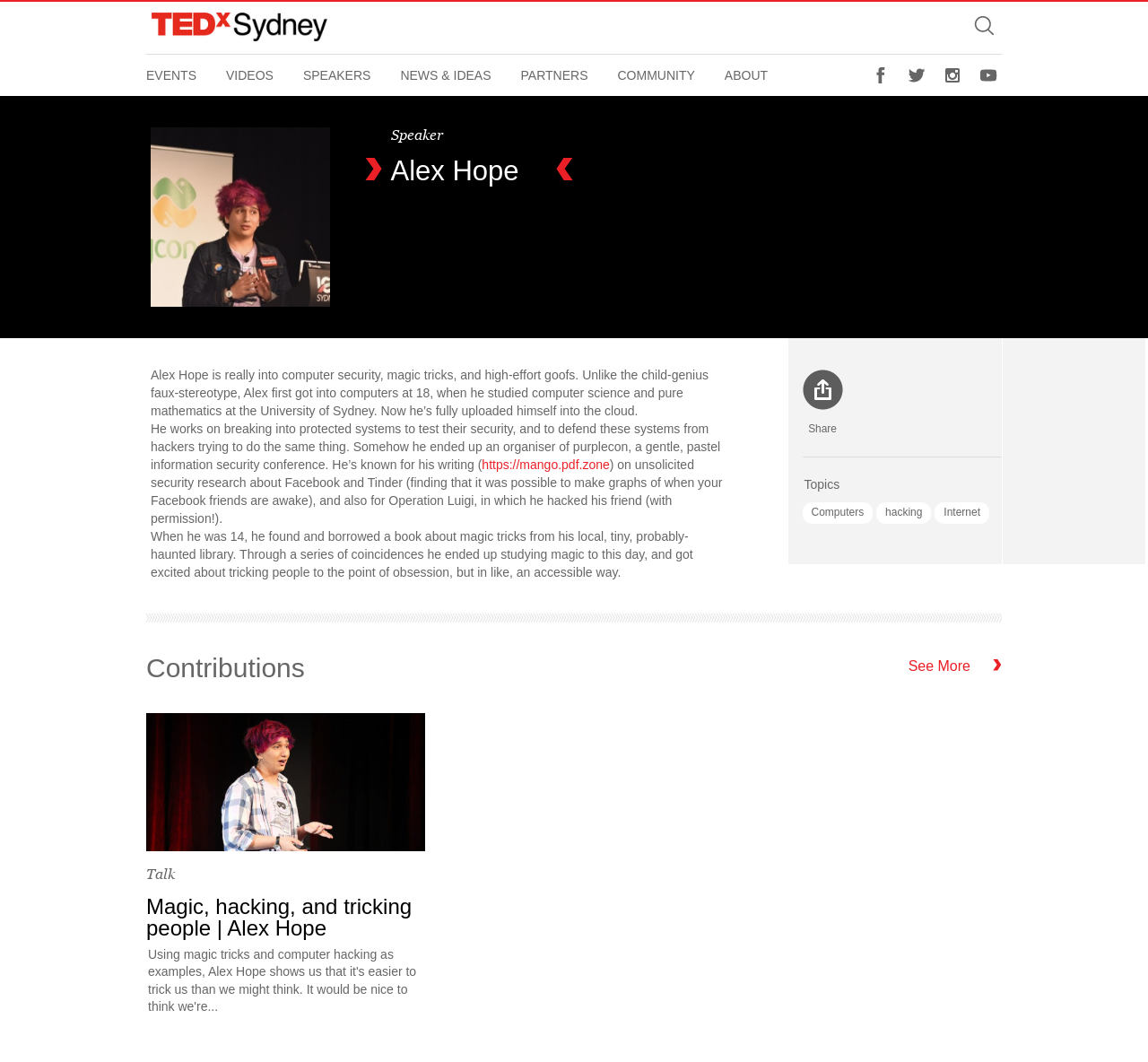Give a detailed overview of the webpage's appearance and contents.

The webpage is about Alex Hope, a speaker at TEDxSydney. At the top left, there is a link to TEDxSydney accompanied by an image. On the top right, there is a search bar. Below the search bar, there are seven links to different sections of the website, including EVENTS, VIDEOS, SPEAKERS, NEWS & IDEAS, PARTNERS, COMMUNITY, and ABOUT.

The main content of the webpage is an article about Alex Hope. It starts with a heading "Speaker" followed by a heading "Alex Hope". There is a brief introduction to Alex Hope, mentioning his interests in computer security, magic tricks, and high-effort goofs. The text then describes his background, including his studies in computer science and pure mathematics at the University of Sydney.

The article continues to describe Alex Hope's work in breaking into protected systems to test their security and defend them from hackers. It also mentions his involvement in organizing a gentle, pastel information security conference called purplecon. Additionally, the text highlights his writing on unsolicited security research about Facebook and Tinder, as well as his Operation Luigi, where he hacked his friend with permission.

The article also touches on Alex Hope's interest in magic tricks, which he discovered at the age of 14. He has been studying magic to this day and has become obsessed with tricking people in an accessible way.

On the right side of the article, there are links to share the content and a section titled "Topics" with links to related topics such as Computers, hacking, and Internet. Below the article, there are headings for "Contributions" and "Talk", with links to more information. The webpage also features a link to a talk by Alex Hope titled "Magic, hacking, and tricking people | Alex Hope".